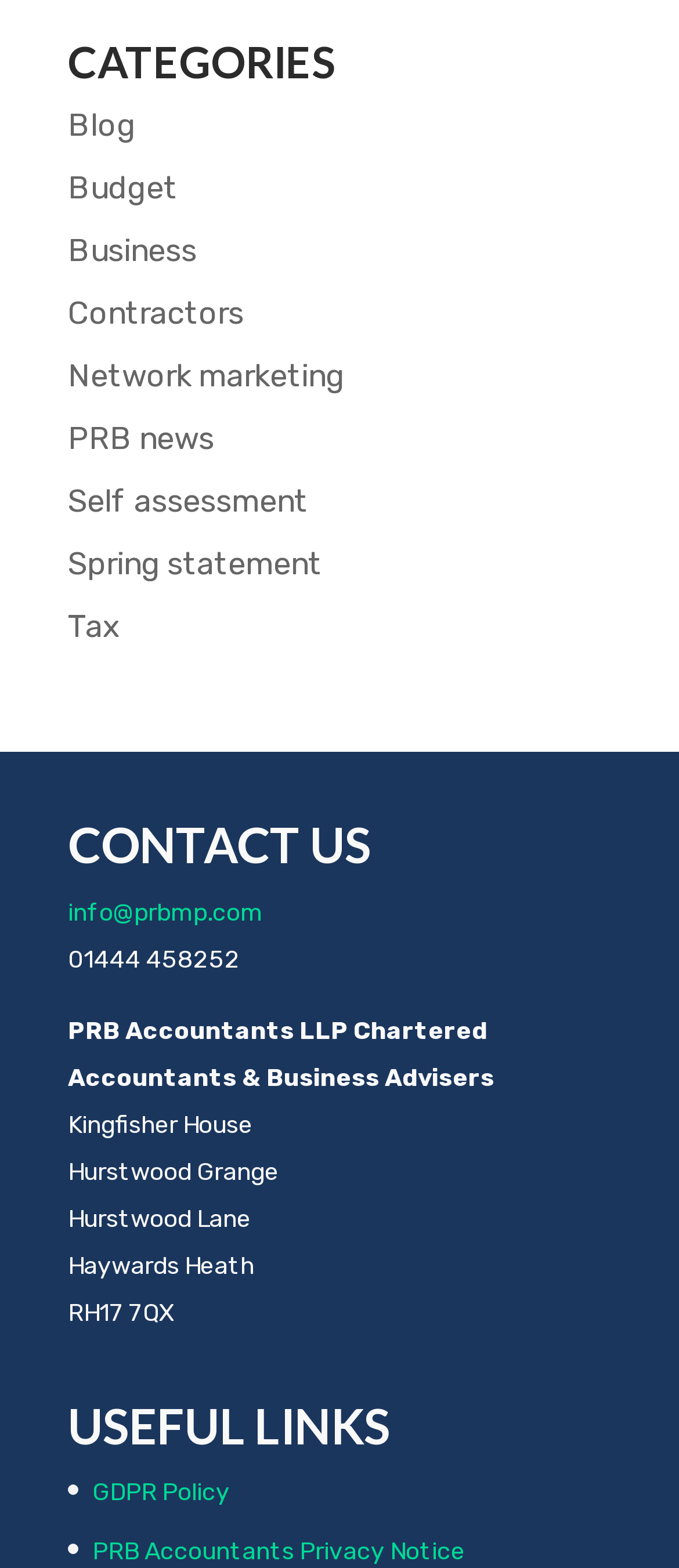What is the purpose of the 'PRB news' link?
Please provide a comprehensive answer based on the details in the screenshot.

I found a link element with the content 'PRB news' under the 'CATEGORIES' heading, which suggests that it is a link to access news related to PRB.